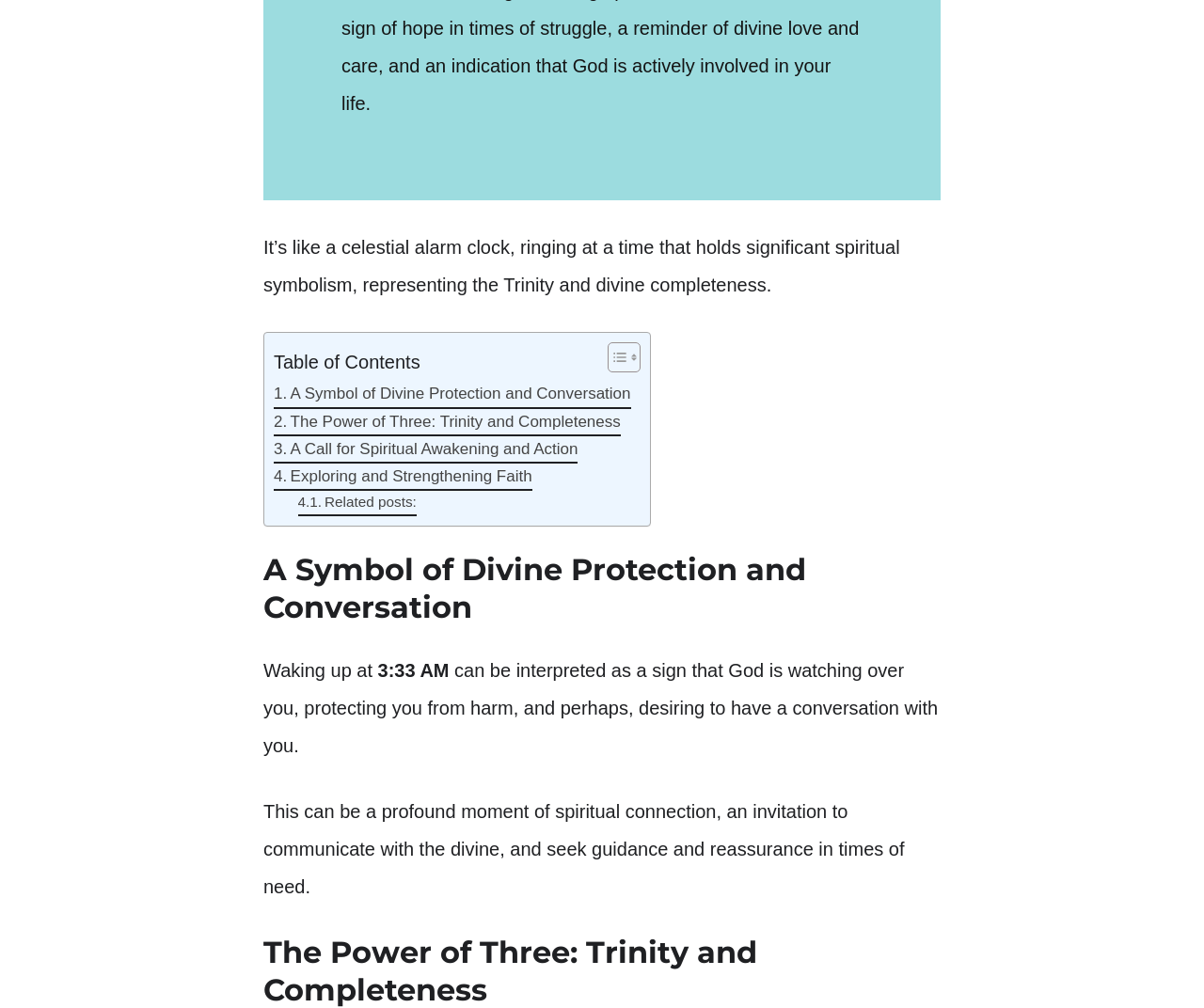Identify and provide the bounding box for the element described by: "Toggle".

[0.496, 0.339, 0.524, 0.369]